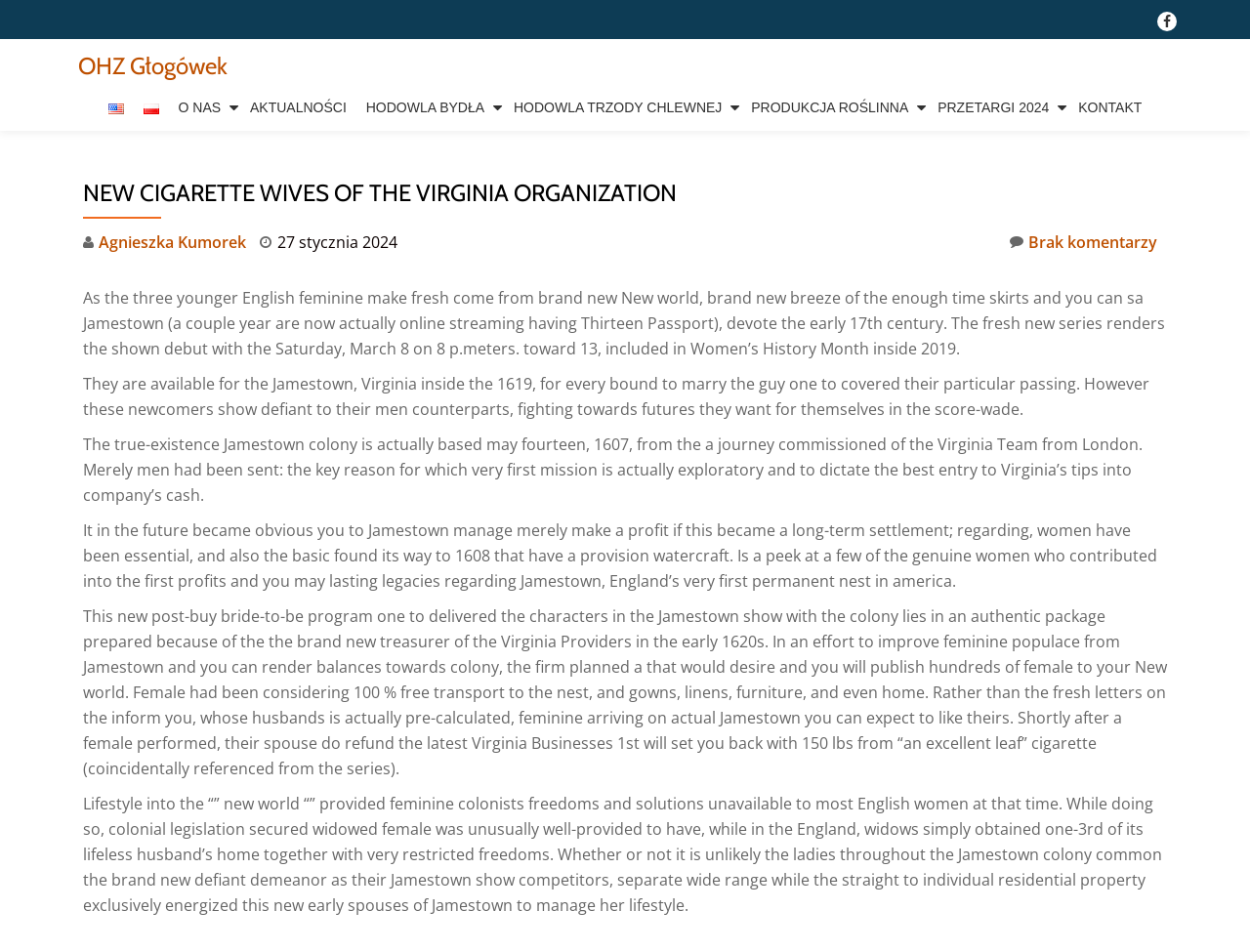Explain the webpage's layout and main content in detail.

The webpage is about the "New Cigarette Wives of the Virginia Organization" and appears to be a blog post or article about the history of Jamestown, Virginia, and the women who settled there in the early 17th century. 

At the top of the page, there is a Facebook link icon on the right side, and a heading "OHZ Głogówek" on the left side, which is also a link. Below these elements, there is a main menu with links to different sections, including "English", "Polski", "O NAS", "AKTUALNOŚCI", "HODOWLA BYDŁA", "HODOWLA TRZODY CHLEWNEJ", "PRODUKCJA ROŚLINNA", "PRZETARGI 2024", and "KONTAKT". 

The main content of the page is divided into several sections. The first section has a heading "NEW CIGARETTE WIVES OF THE VIRGINIA ORGANIZATION" and contains a brief introduction to the topic. Below this, there are several paragraphs of text that describe the history of Jamestown, the role of women in the colony, and the "post-buy bride" program that brought women to the New World. 

Throughout the text, there are several links to other pages or articles, including one to "Agnieszka Kumorek" and another to "Brak komentarzy". There is also a timestamp "27 stycznia 2024" indicating when the article was published.